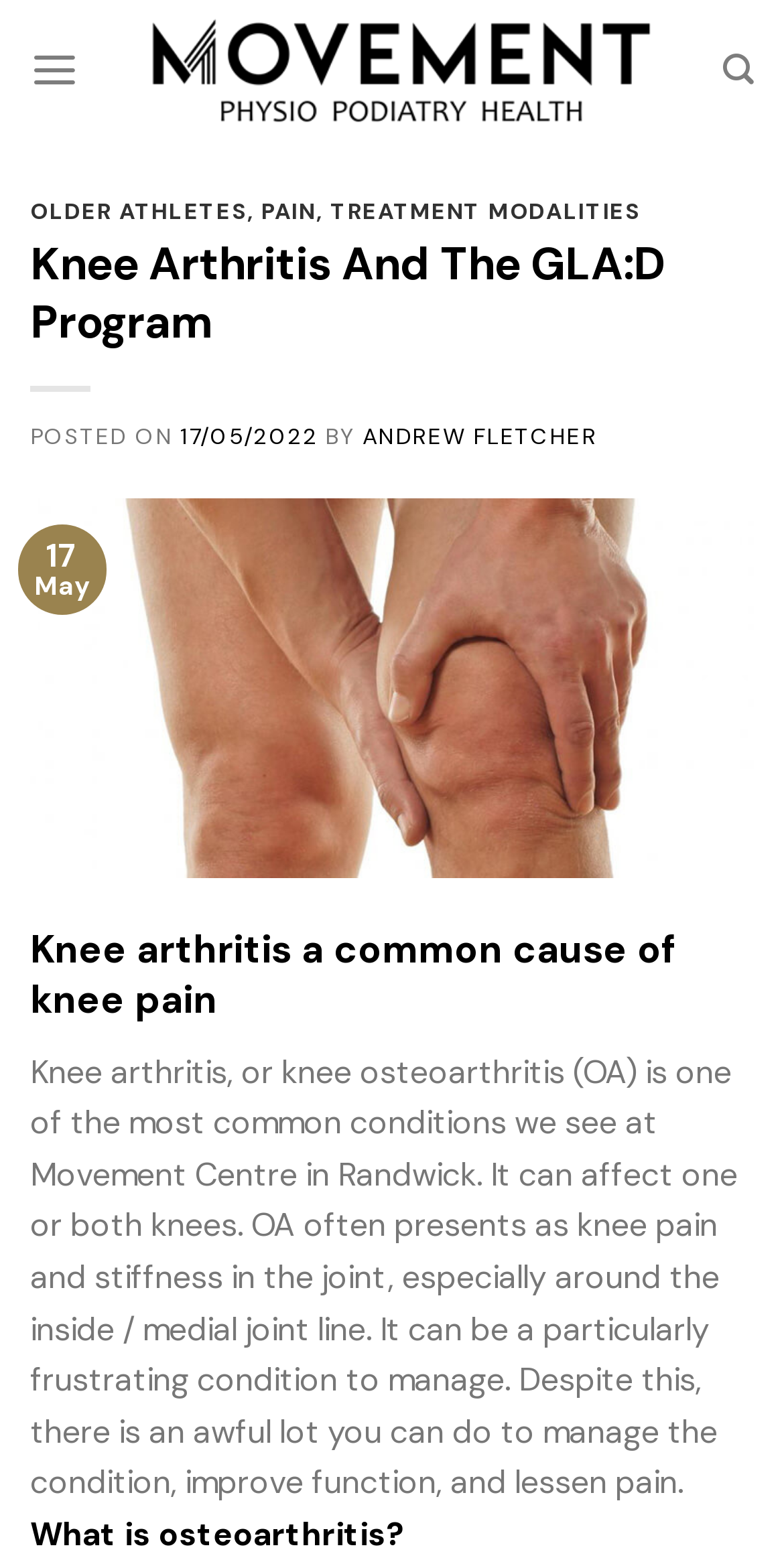Please identify the bounding box coordinates of the element I should click to complete this instruction: 'Search for something'. The coordinates should be given as four float numbers between 0 and 1, like this: [left, top, right, bottom].

[0.922, 0.02, 0.962, 0.069]